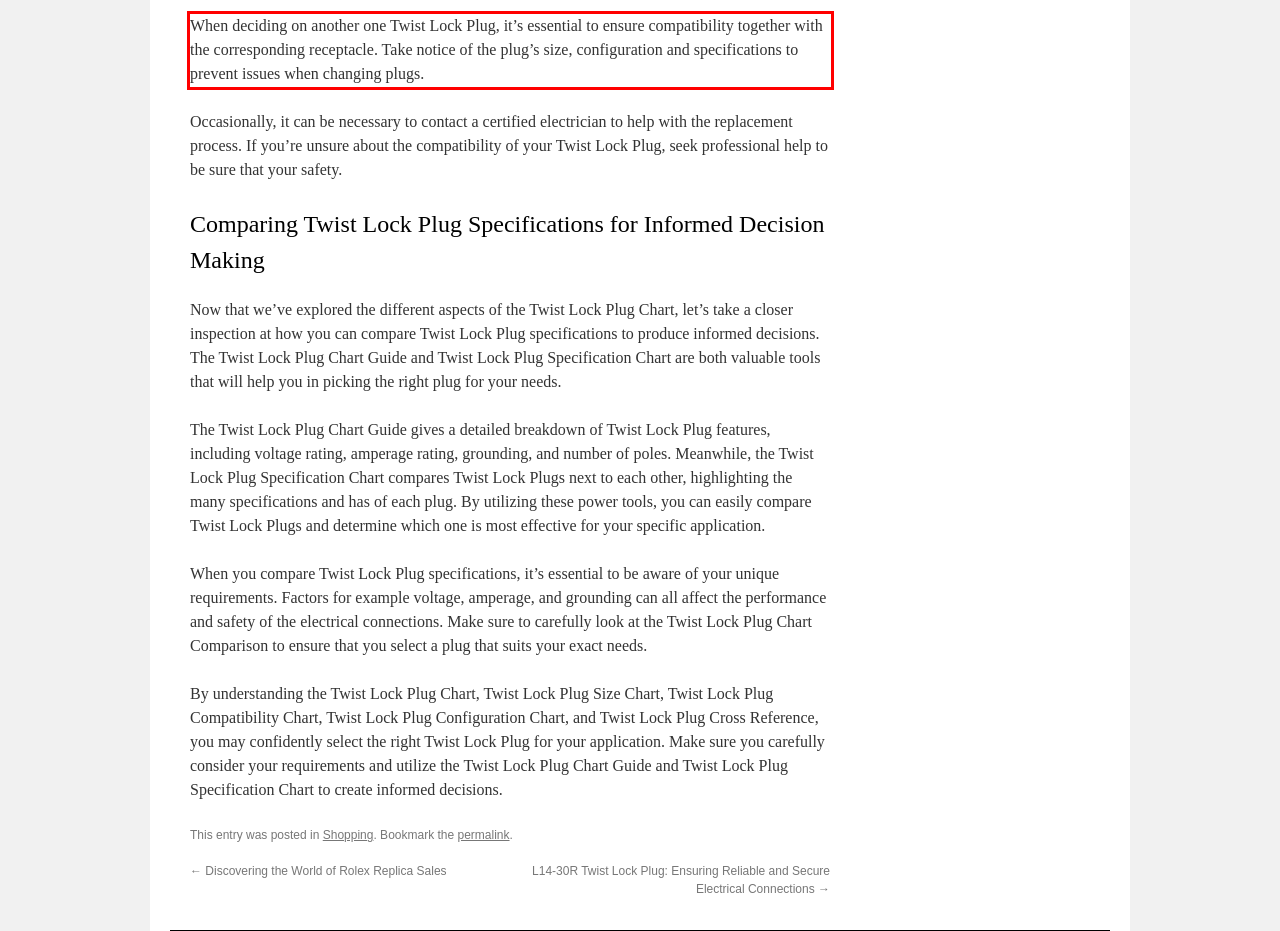Please take the screenshot of the webpage, find the red bounding box, and generate the text content that is within this red bounding box.

When deciding on another one Twist Lock Plug, it’s essential to ensure compatibility together with the corresponding receptacle. Take notice of the plug’s size, configuration and specifications to prevent issues when changing plugs.